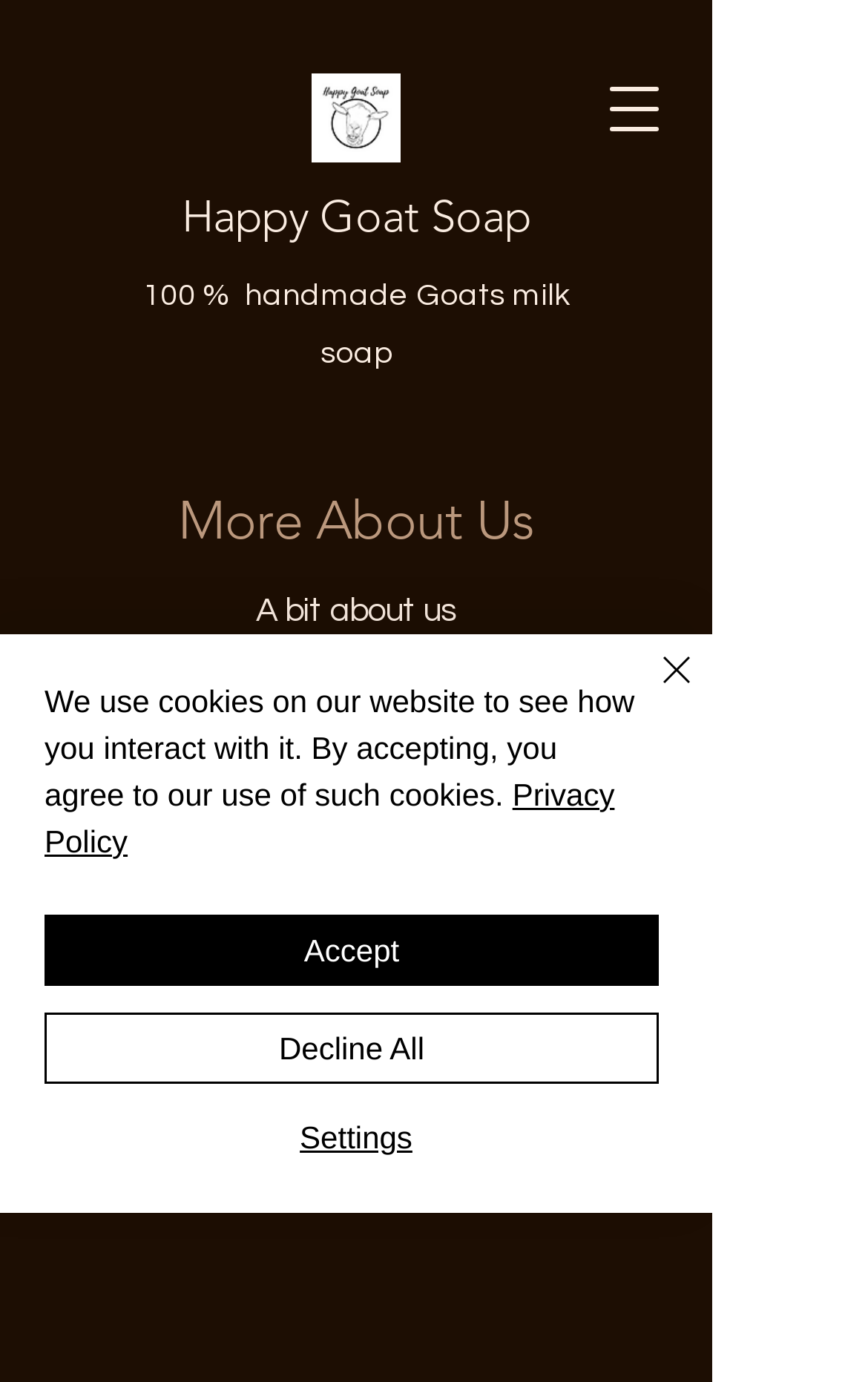What is the current number of items in the cart?
Kindly offer a detailed explanation using the data available in the image.

The link 'Cart with 0 items' indicates that there are currently no items in the cart.